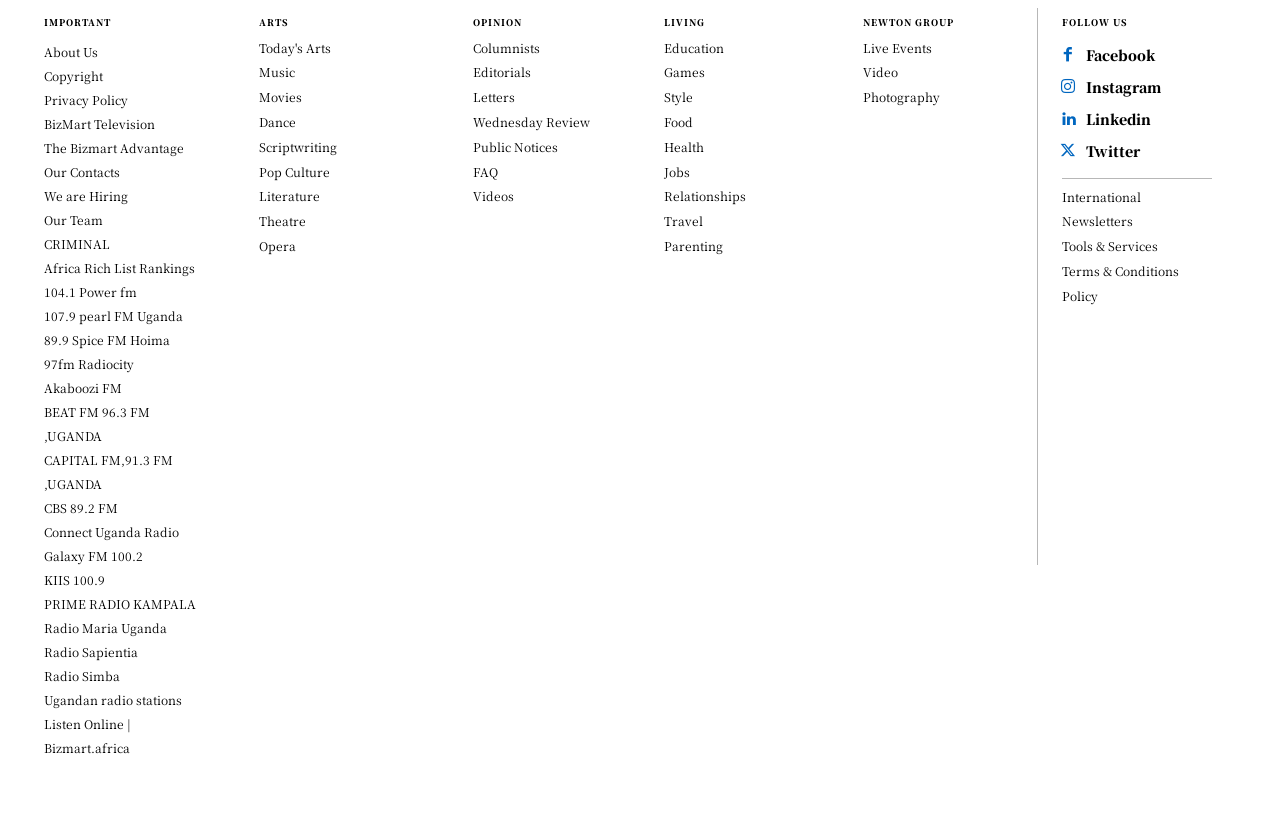Answer the question using only a single word or phrase: 
What is the last link at the bottom of the webpage?

Policy